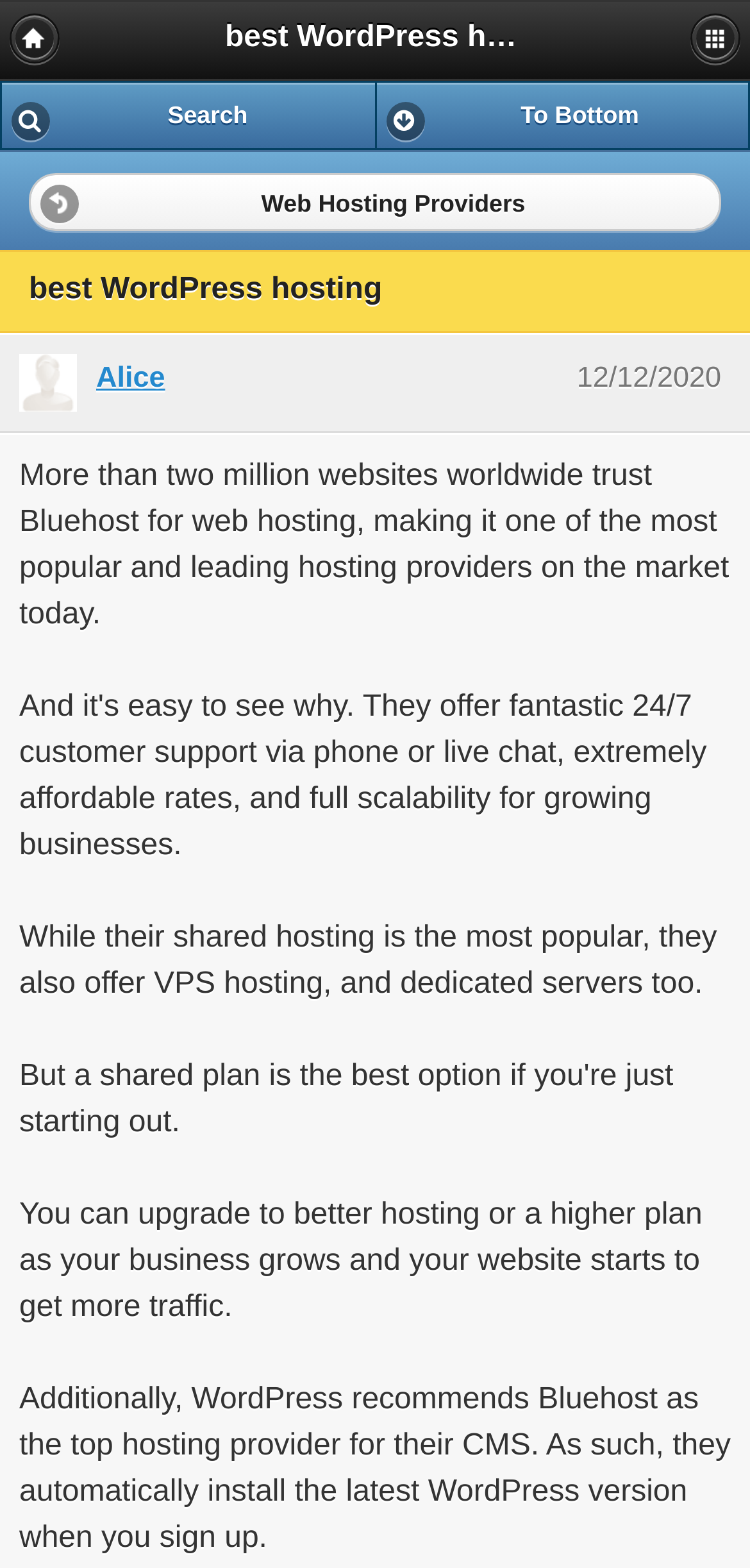Generate a thorough explanation of the webpage's elements.

The webpage is about best WordPress hosting, with a prominent heading at the top center of the page. Below the heading, there are two links on the top left and top right corners, respectively. A search link is located at the top left, and a "To Bottom" link is at the top right.

Underneath the heading, there is a subheading "Web Hosting Providers" that spans the entire width of the page. Below the subheading, there is a link with the same text. 

On the top left, there is an image of a person named Alice, accompanied by a link with her name. Next to the image, there is a date "12/12/2020" displayed. 

The main content of the page consists of four paragraphs of text. The first paragraph describes how Bluehost is a popular and leading hosting provider, trusted by over two million websites worldwide. The second paragraph mentions the types of hosting services offered by Bluehost, including shared hosting, VPS hosting, and dedicated servers. The third paragraph explains the flexibility of upgrading to better hosting or a higher plan as a business grows. The fourth paragraph highlights WordPress's recommendation of Bluehost as the top hosting provider, and how they automatically install the latest WordPress version when signing up.